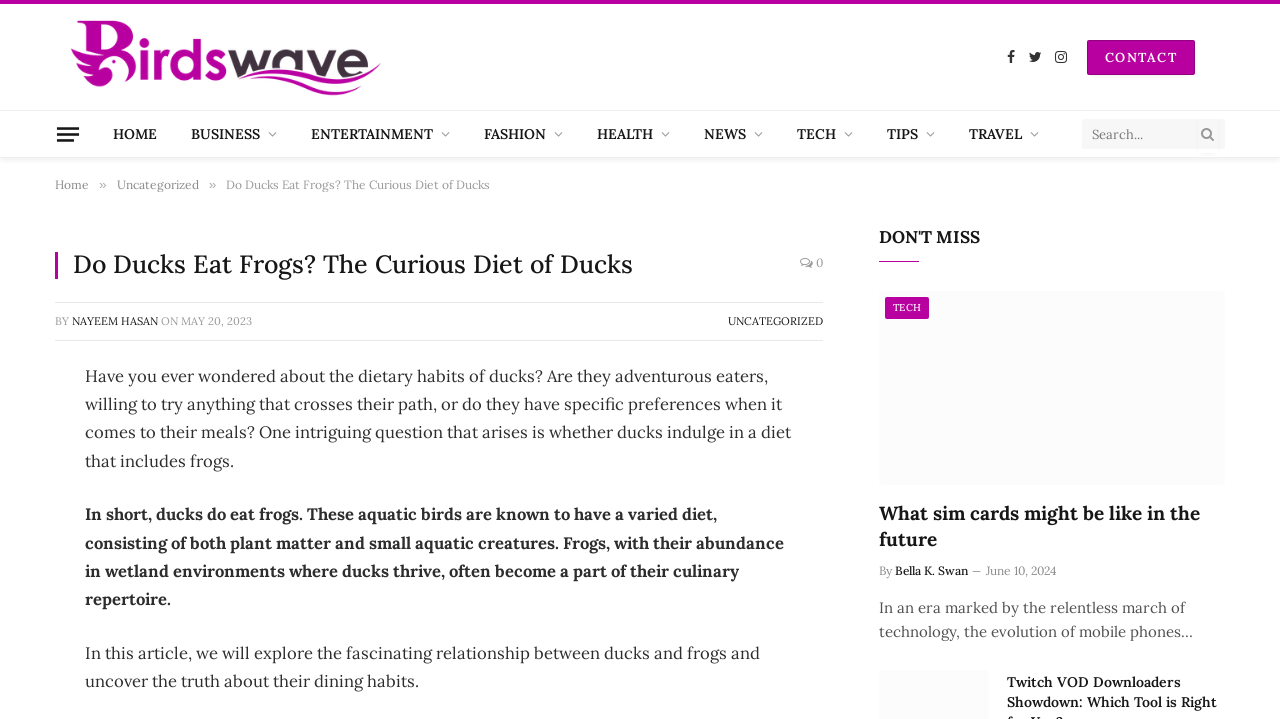Offer a detailed explanation of the webpage layout and contents.

The webpage is about the dietary habits of ducks, specifically whether they eat frogs. At the top left, there is a logo "Birds Wave" with an image and a link. On the top right, there are social media links to Facebook, Twitter, and Instagram, followed by a "CONTACT" link. Below these links, there is a menu button and a series of links to different categories, including "HOME", "BUSINESS", "ENTERTAINMENT", and others.

In the main content area, there is a heading "Do Ducks Eat Frogs? The Curious Diet of Ducks" followed by a brief introduction to the topic. The article is written by NAYEEM HASAN and was published on May 20, 2023. The introduction asks questions about the dietary habits of ducks and whether they have specific preferences.

The article then answers the question, stating that ducks do eat frogs as part of their varied diet. It also mentions that frogs are abundant in wetland environments where ducks thrive, making them a part of their culinary repertoire.

Below the main article, there is a section titled "DON'T MISS" with a link to another article titled "What sim cards might be like in the future". This article is categorized under "TECH" and has a brief summary about the evolution of mobile phones.

Overall, the webpage has a clean layout with clear headings and concise text, making it easy to navigate and read.